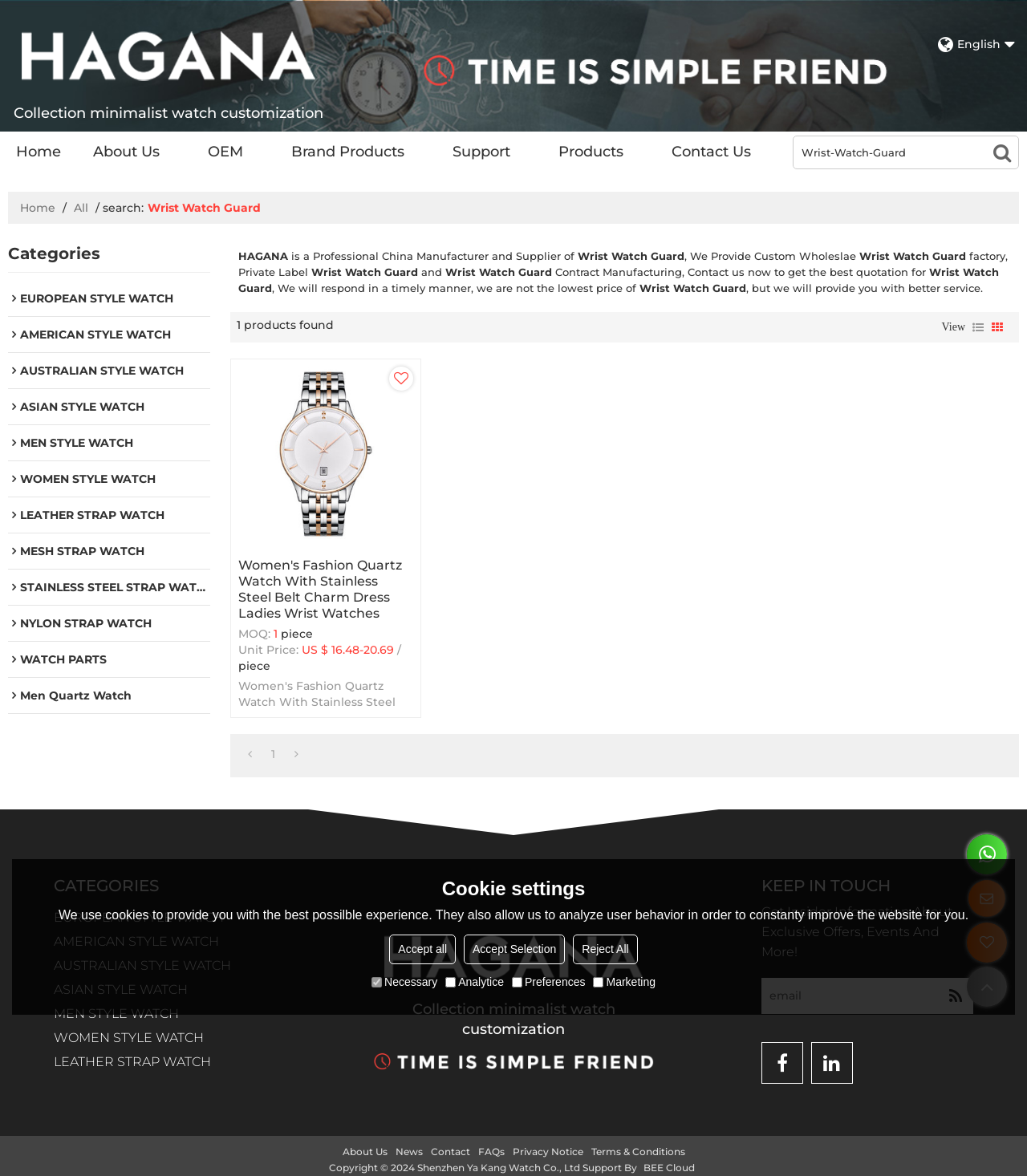What is the style of the watch?
Using the visual information from the image, give a one-word or short-phrase answer.

Women's Fashion Quartz Watch